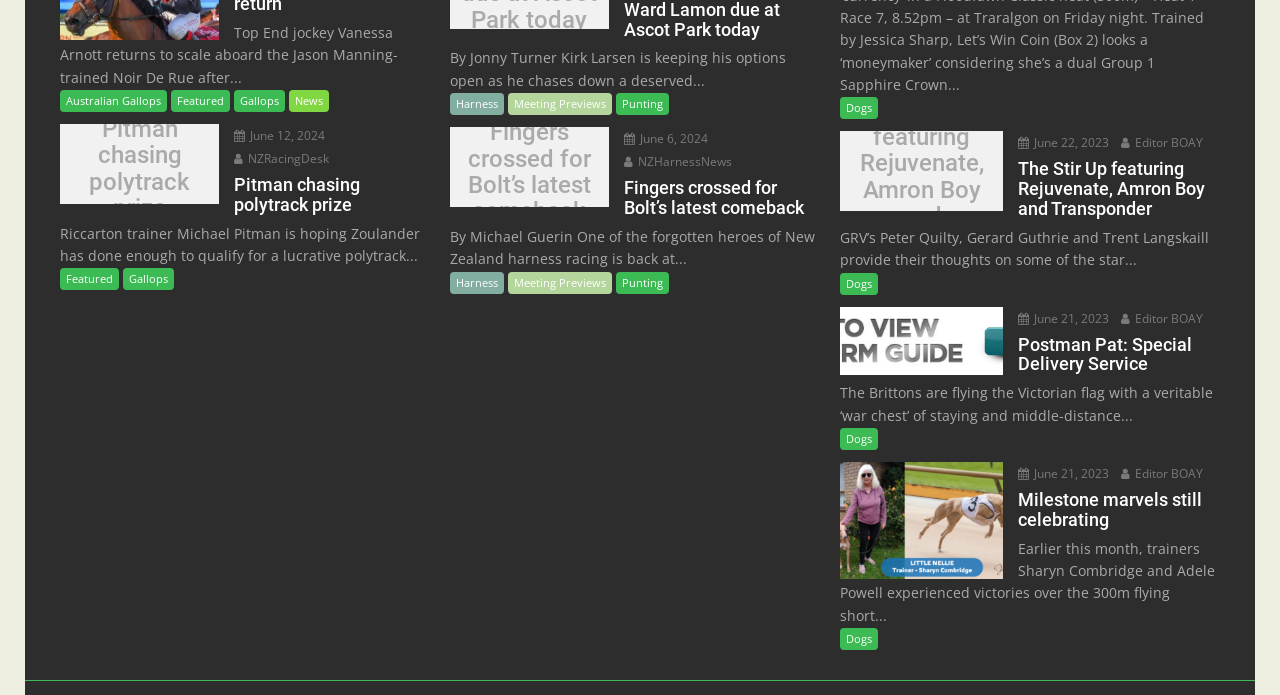Identify the bounding box coordinates of the part that should be clicked to carry out this instruction: "Explore The Stir Up featuring Rejuvenate, Amron Boy and Transponder".

[0.656, 0.229, 0.953, 0.315]